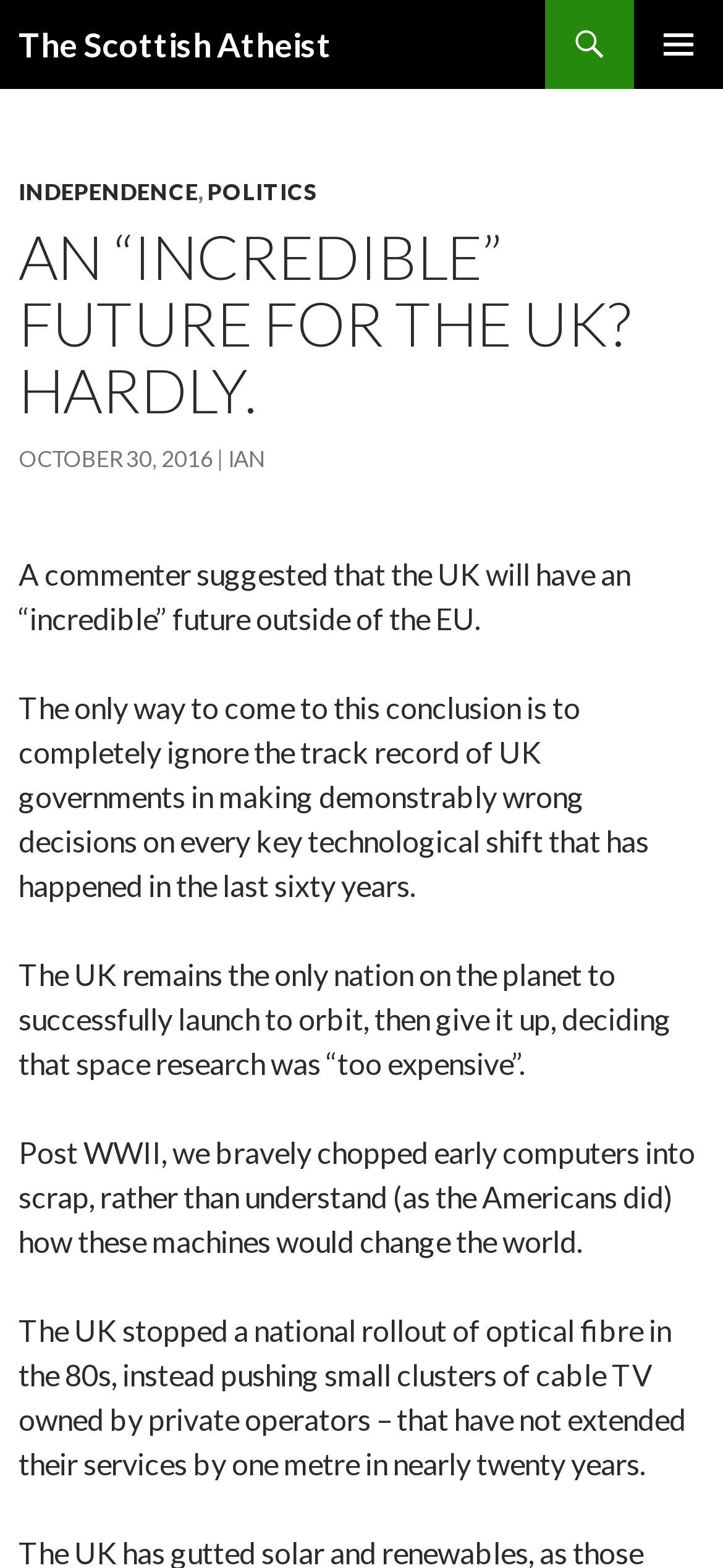What is the name of the author of the article?
By examining the image, provide a one-word or phrase answer.

IAN